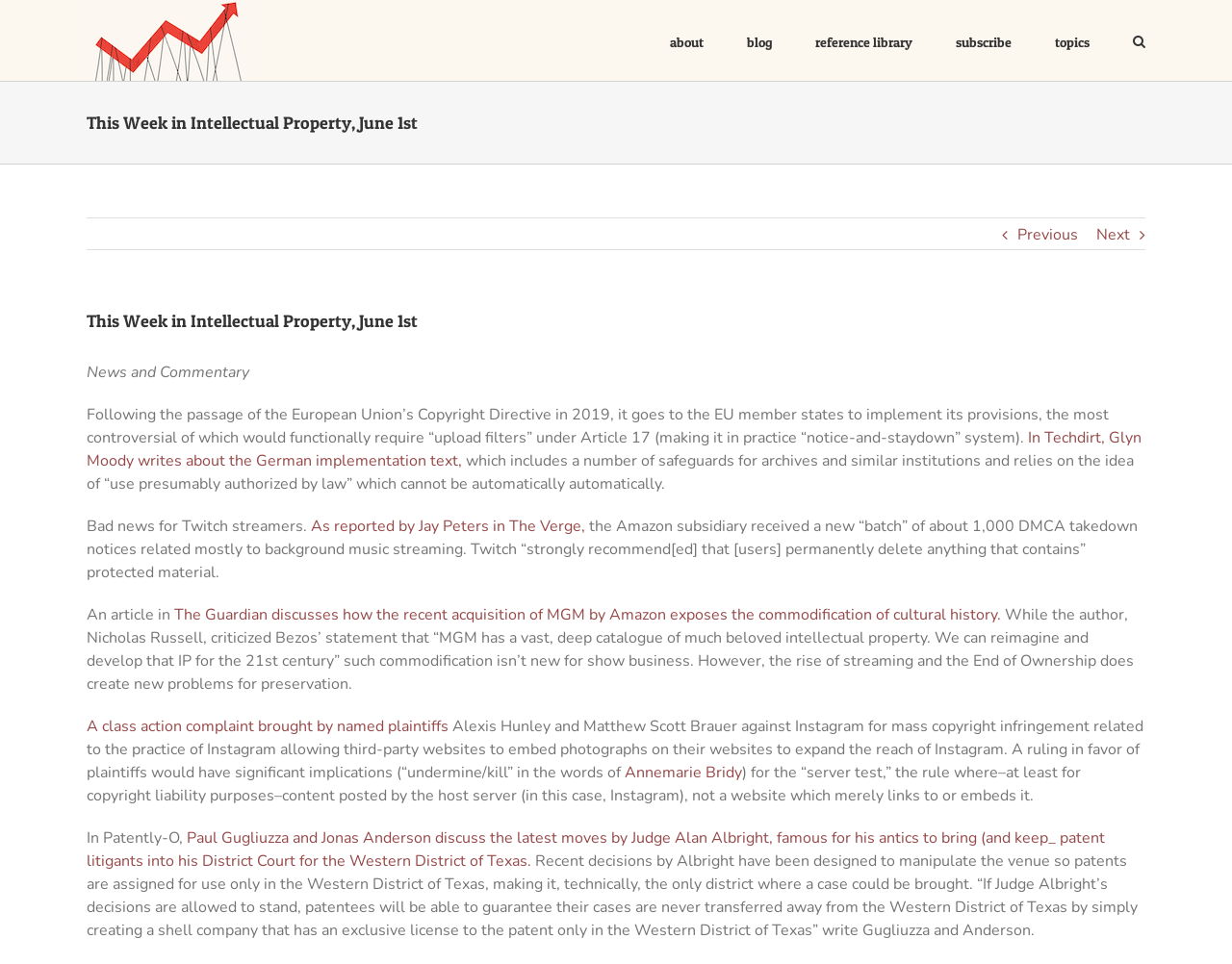Who is the author of the article in The Guardian?
Look at the image and provide a short answer using one word or a phrase.

Nicholas Russell